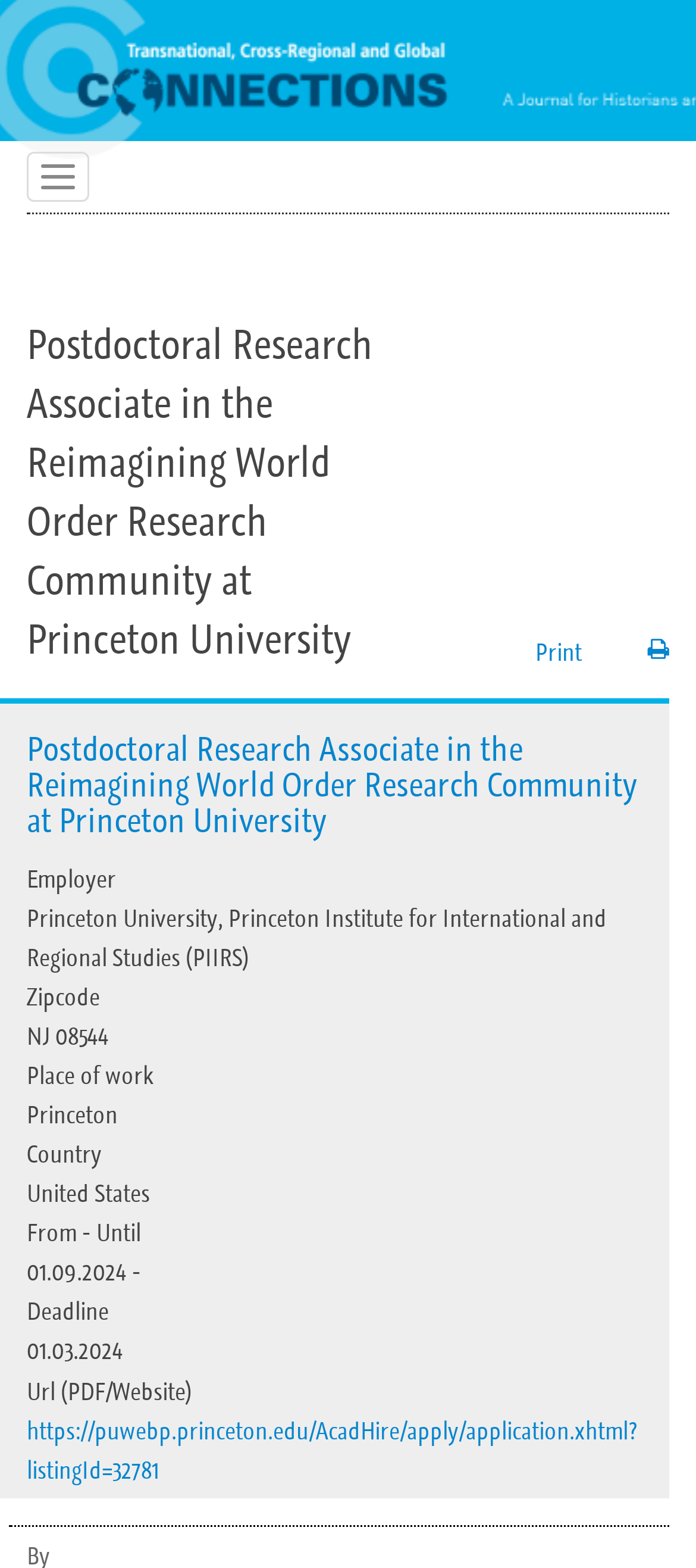Examine the image carefully and respond to the question with a detailed answer: 
What is the employer of the postdoctoral research associate?

I found the answer by looking at the 'Employer' label and its corresponding text, which is 'Princeton University, Princeton Institute for International and Regional Studies (PIIRS)'.